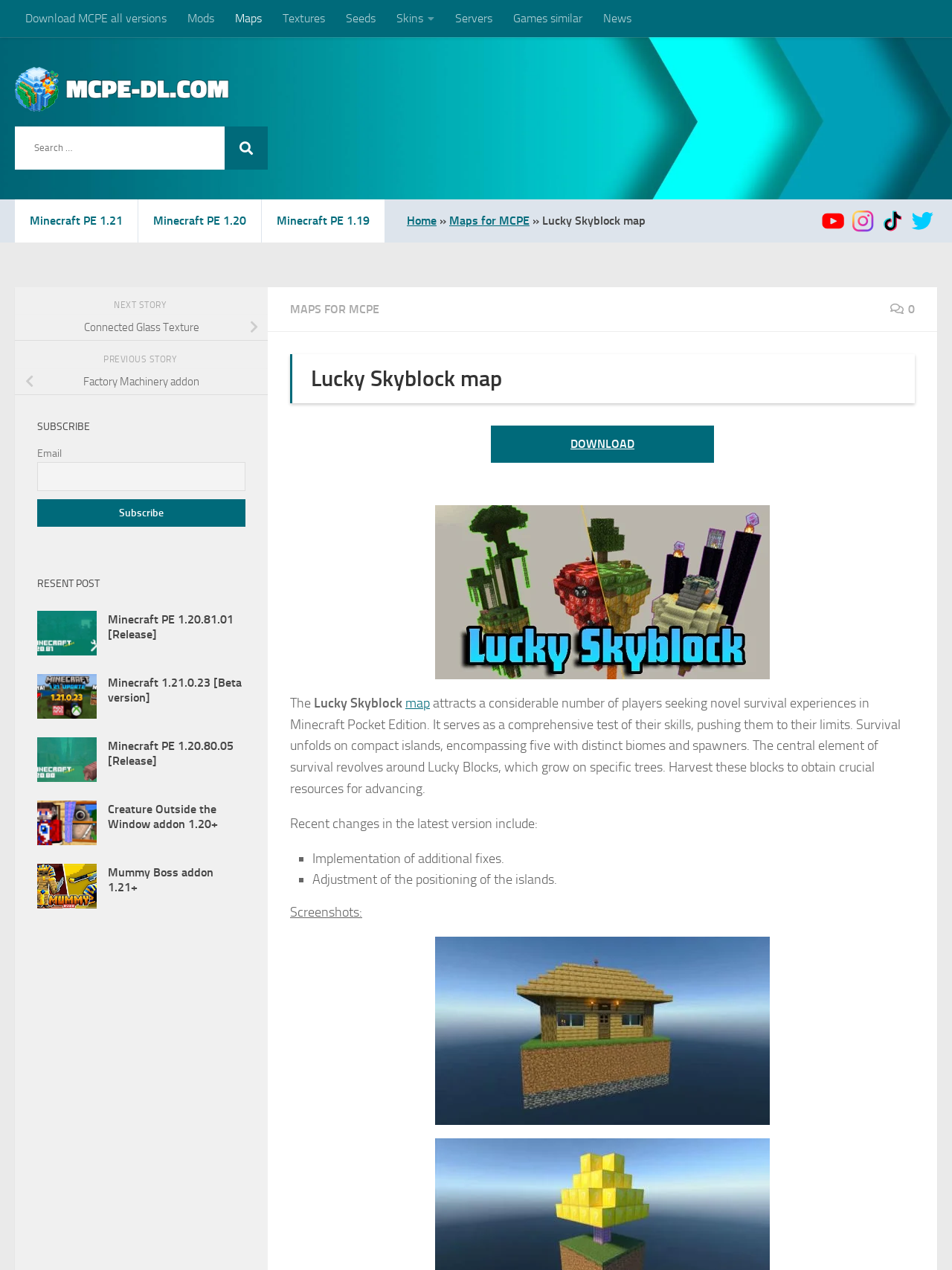What is the function of the search box?
Answer the question with a single word or phrase by looking at the picture.

Search for maps or resources